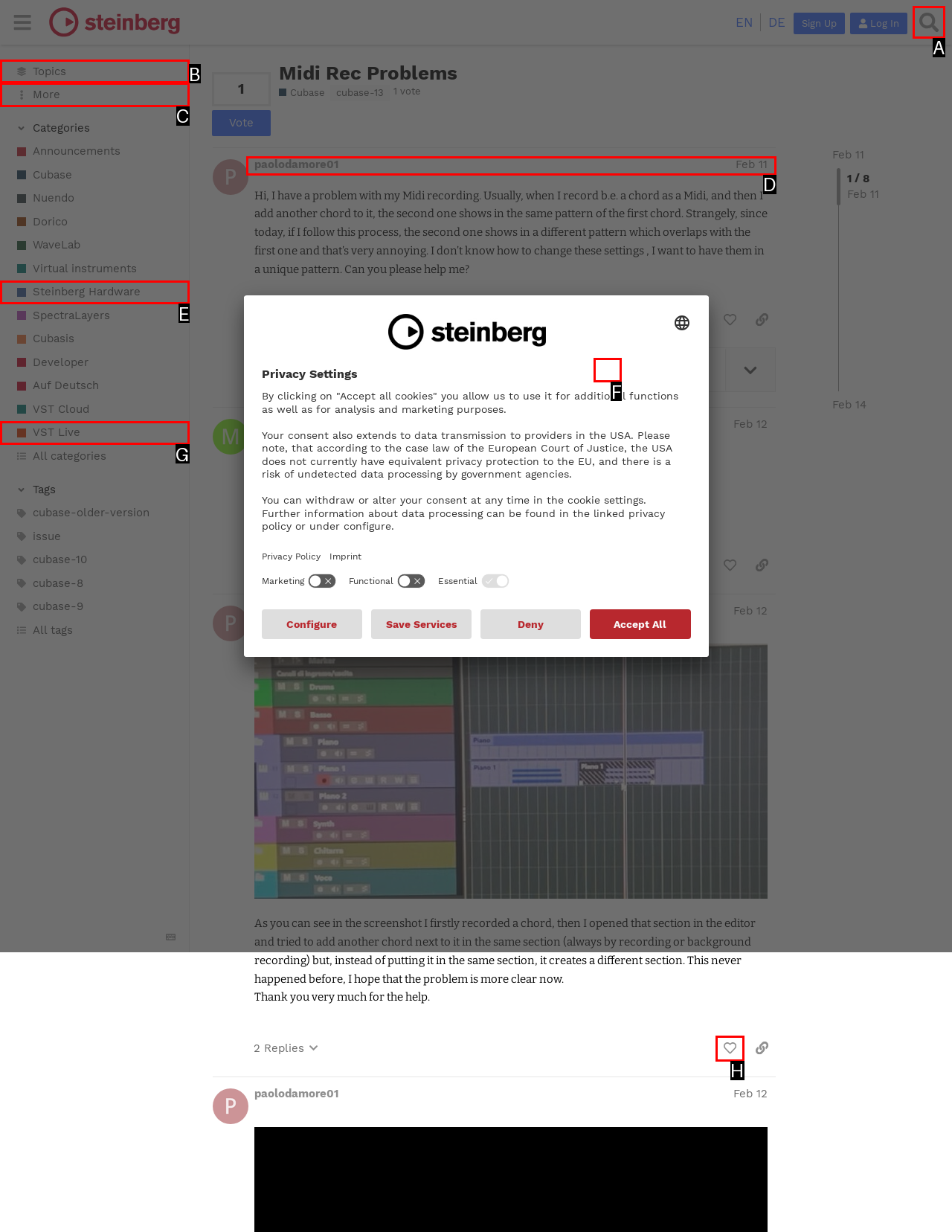Determine which HTML element to click to execute the following task: Read the post by paolodamore01 Answer with the letter of the selected option.

D